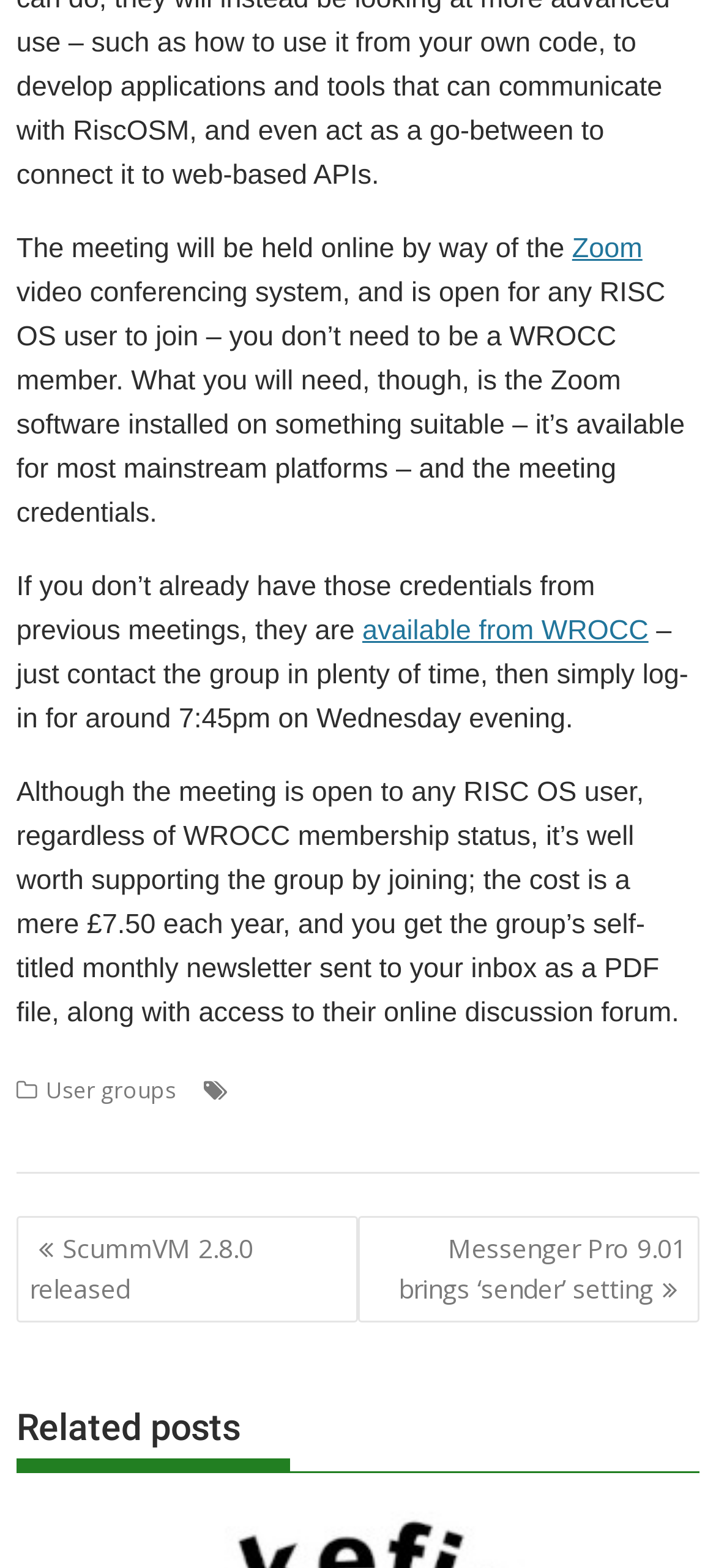Kindly provide the bounding box coordinates of the section you need to click on to fulfill the given instruction: "Click the Zoom link to learn more about the video conferencing system".

[0.799, 0.149, 0.897, 0.169]